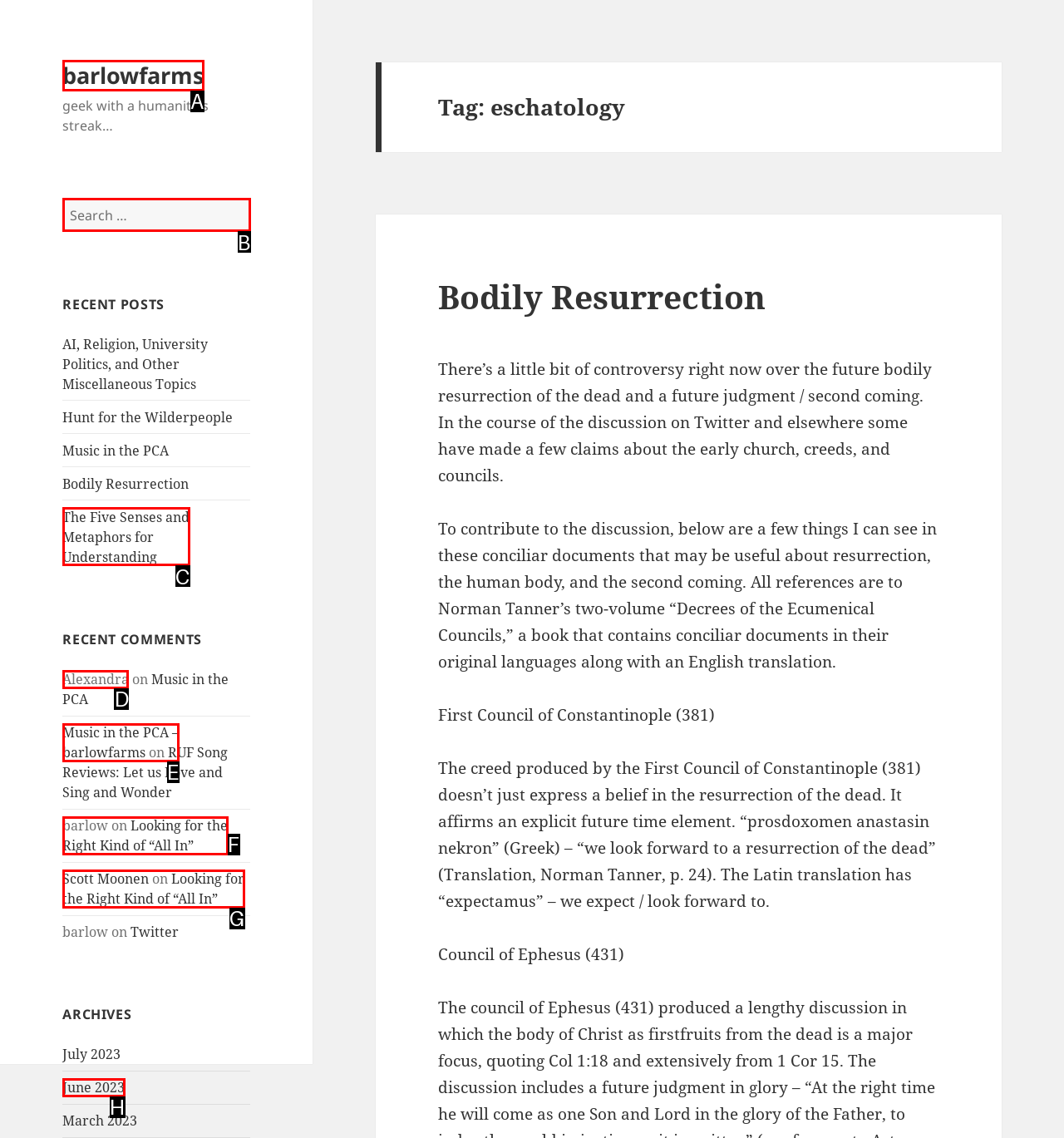Tell me which one HTML element I should click to complete the following task: Check the recent comment by Alexandra Answer with the option's letter from the given choices directly.

D